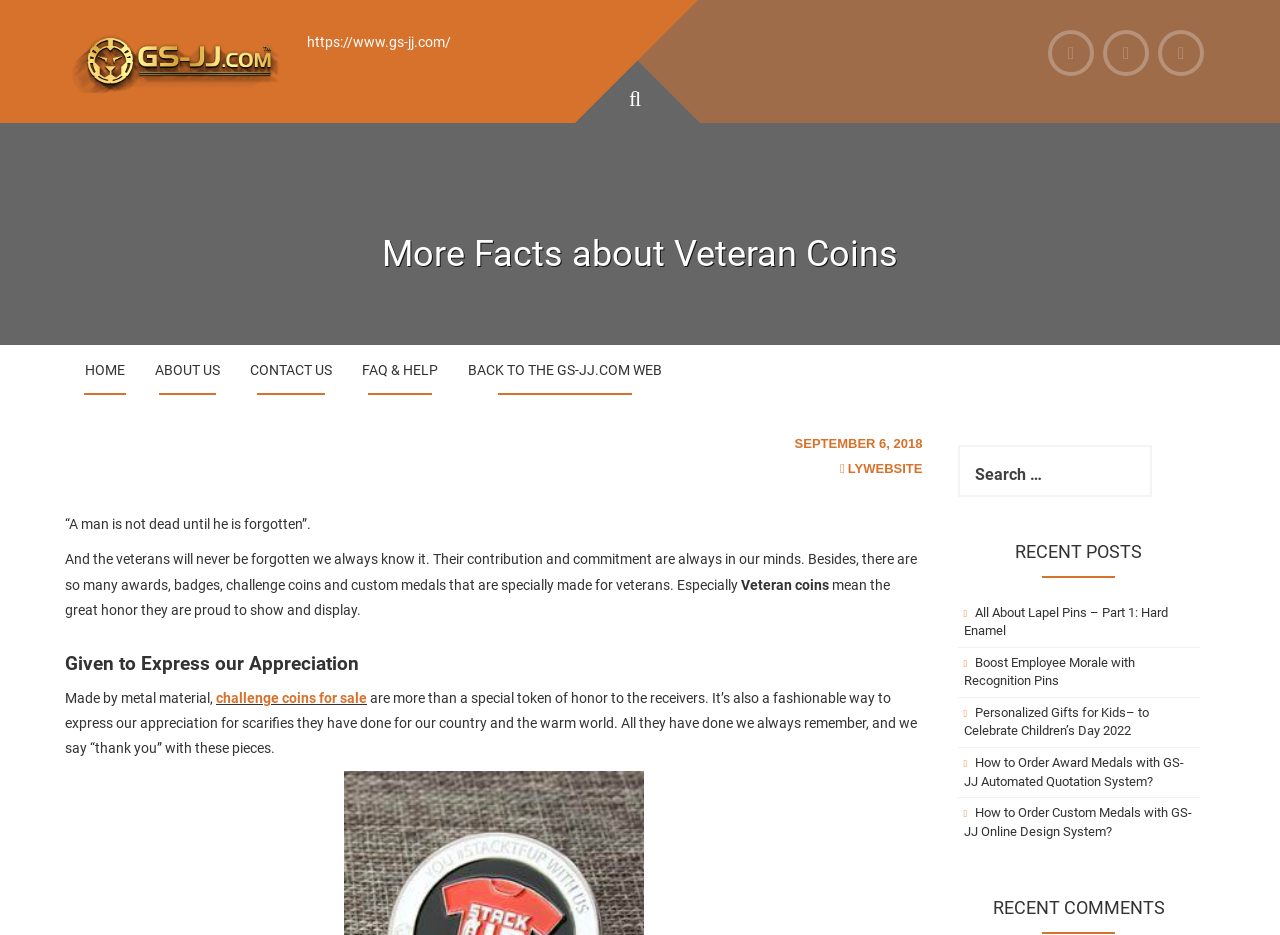Describe all the key features of the webpage in detail.

This webpage is about veteran coins and challenge coins for sale. At the top left, there is a logo of GS-JJ, accompanied by a link to the website. Below the logo, there is a heading that reads "More Facts about Veteran Coins". 

To the right of the logo, there are several social media links, including Facebook, Twitter, and Instagram. Below these links, there is a navigation menu with links to "HOME", "ABOUT US", "CONTACT US", "FAQ & HELP", and "BACK TO THE GS-JJ.COM WEB". 

The main content of the webpage starts with a quote "A man is not dead until he is forgotten" and a passage that expresses appreciation for veterans and their contributions. The passage also mentions that there are various awards, badges, challenge coins, and custom medals made specifically for veterans. 

Below the passage, there is a heading "Given to Express our Appreciation" and a description of veteran coins, which are made of metal material and serve as a token of honor to the receivers. There is also a link to "challenge coins for sale". 

On the right side of the webpage, there is a search box with a label "Search for:". Below the search box, there is a heading "RECENT POSTS" followed by a list of five article links, including "All About Lapel Pins – Part 1: Hard Enamel", "Boost Employee Morale with Recognition Pins", and others. 

At the bottom of the webpage, there is a heading "RECENT COMMENTS".